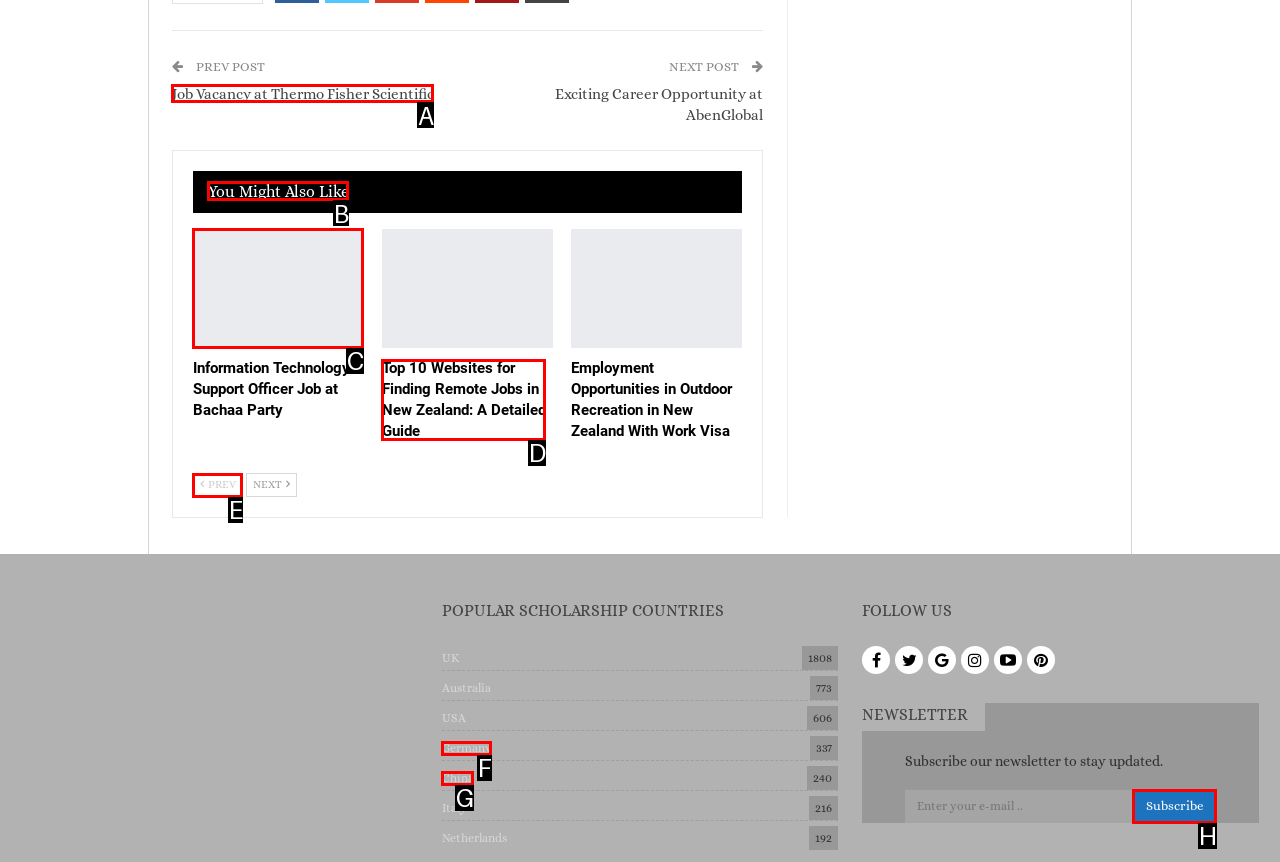Identify the HTML element that best matches the description: You might also like. Provide your answer by selecting the corresponding letter from the given options.

B